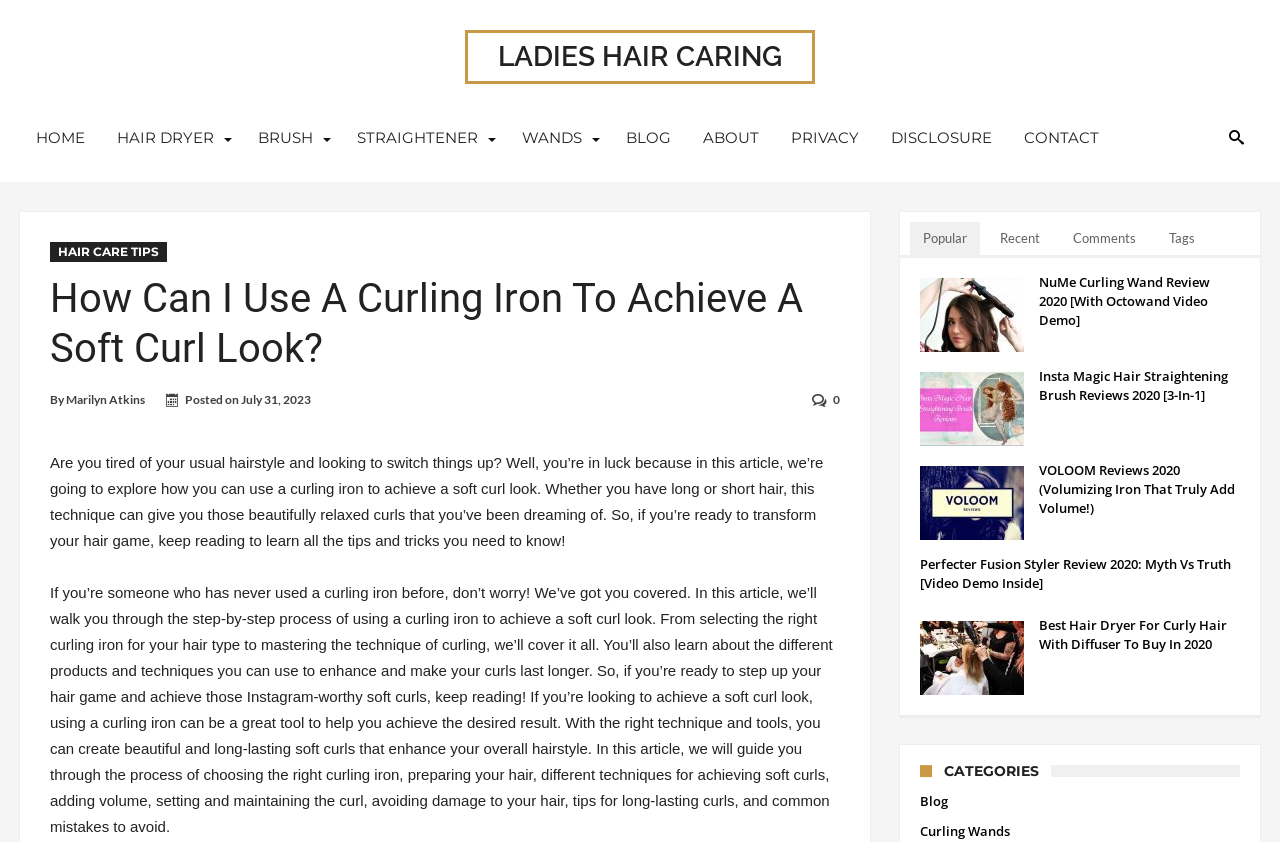What is the purpose of the links at the top of the webpage?
Answer the question with a single word or phrase derived from the image.

Navigation